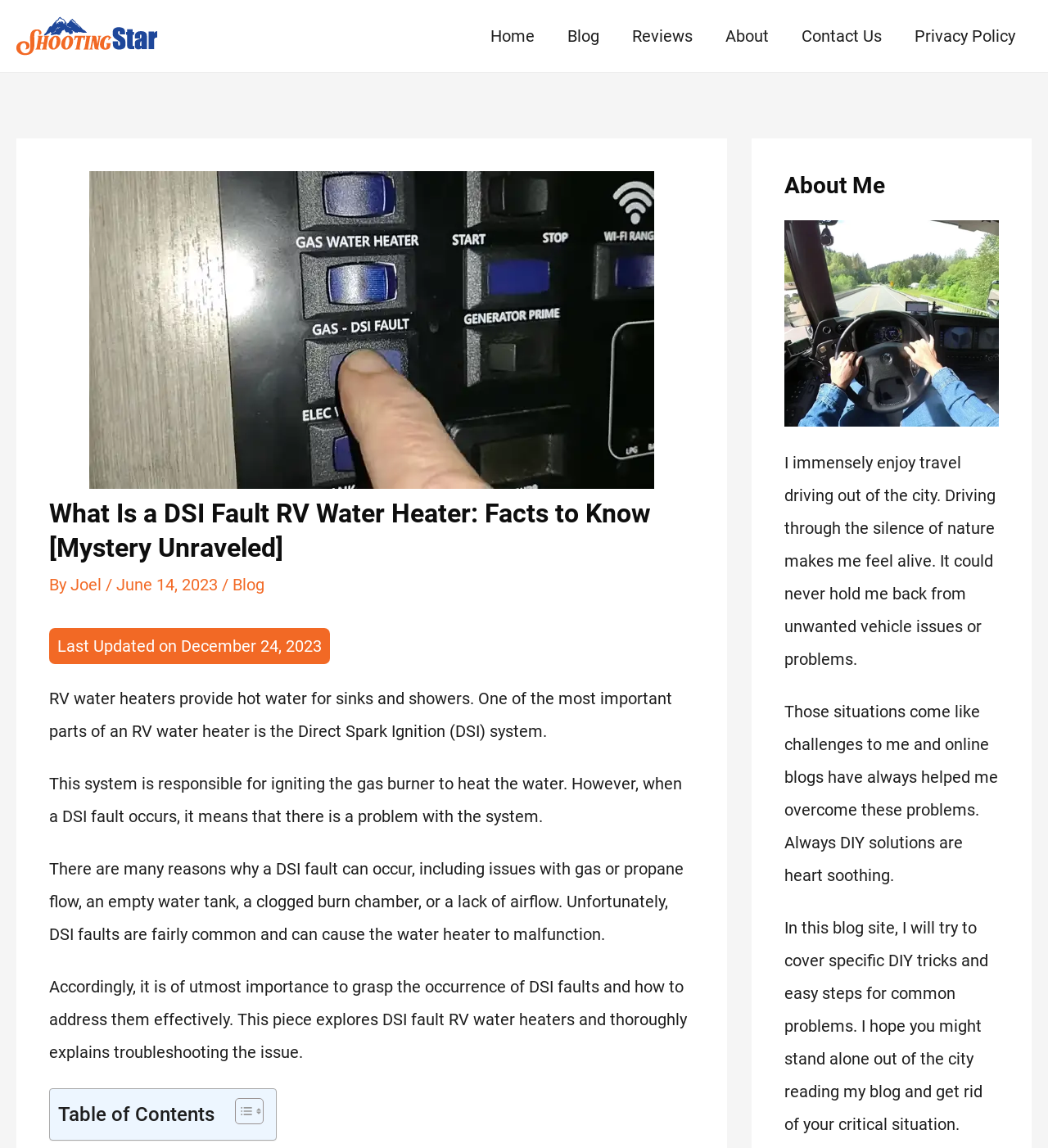Can you find and provide the main heading text of this webpage?

What Is a DSI Fault RV Water Heater: Facts to Know [Mystery Unraveled]